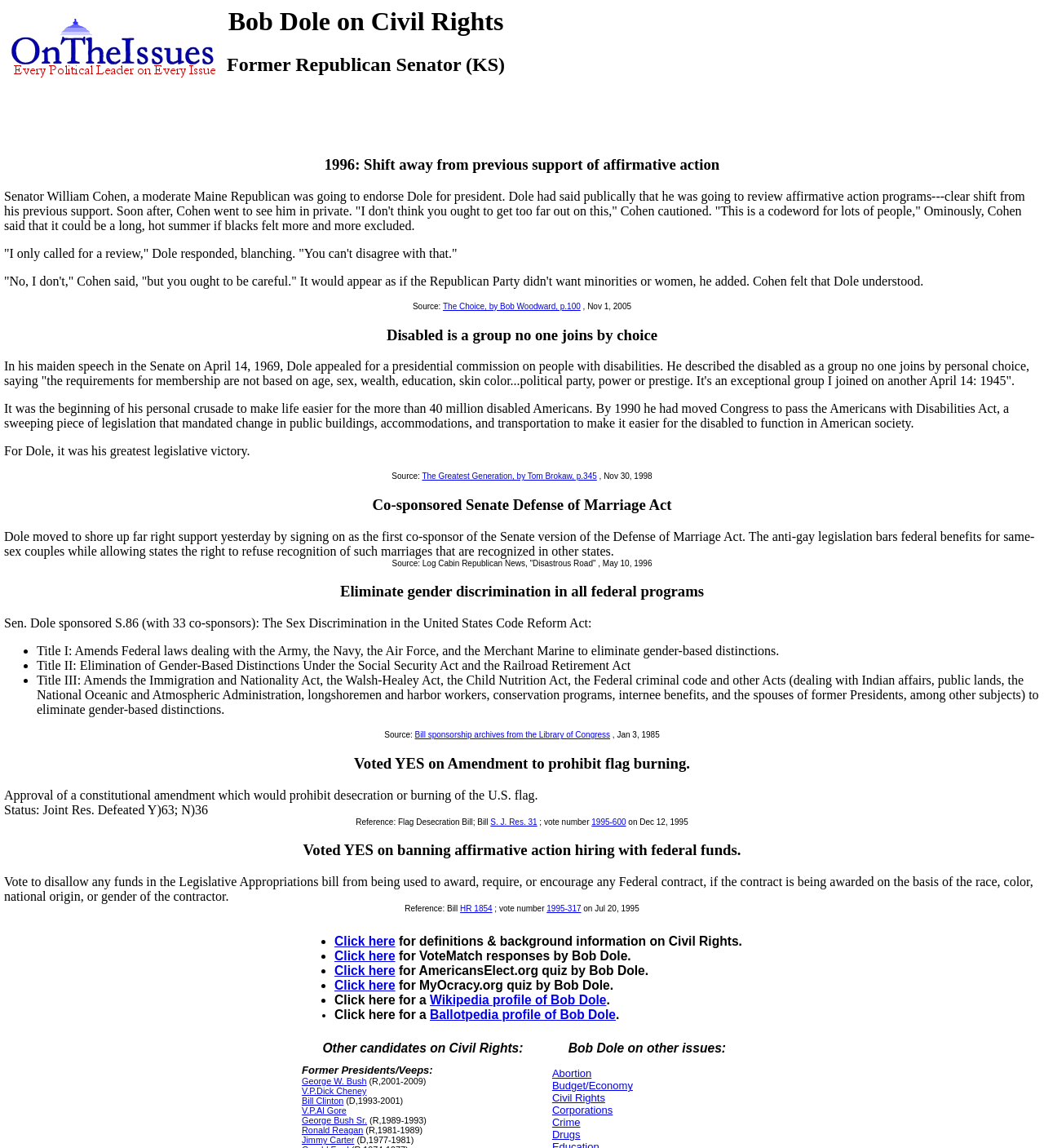Identify the bounding box coordinates of the clickable region to carry out the given instruction: "Explore Bob Dole's views on eliminating gender discrimination in federal programs".

[0.004, 0.537, 0.567, 0.549]